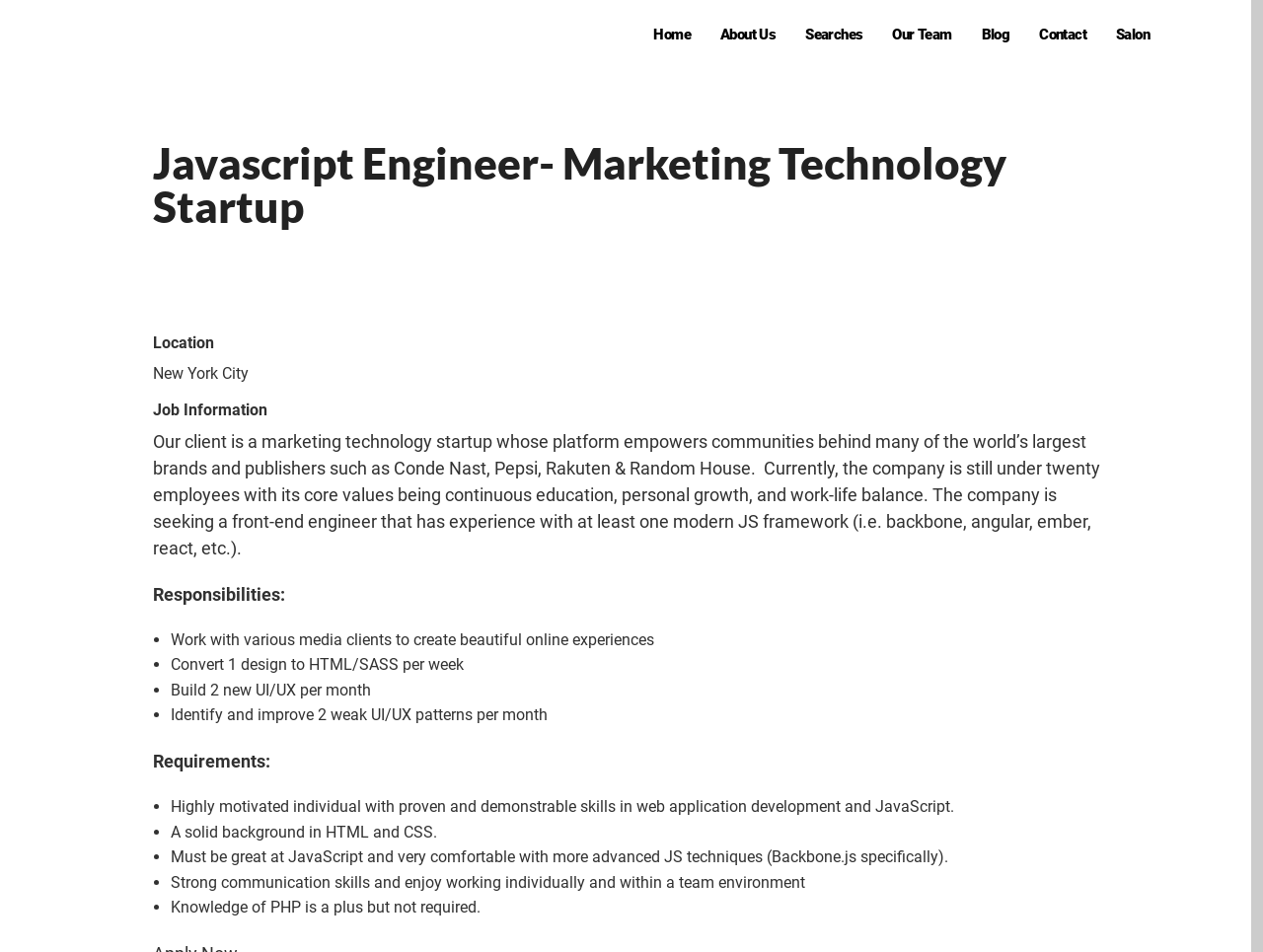Find and generate the main title of the webpage.

Javascript Engineer- Marketing Technology Startup